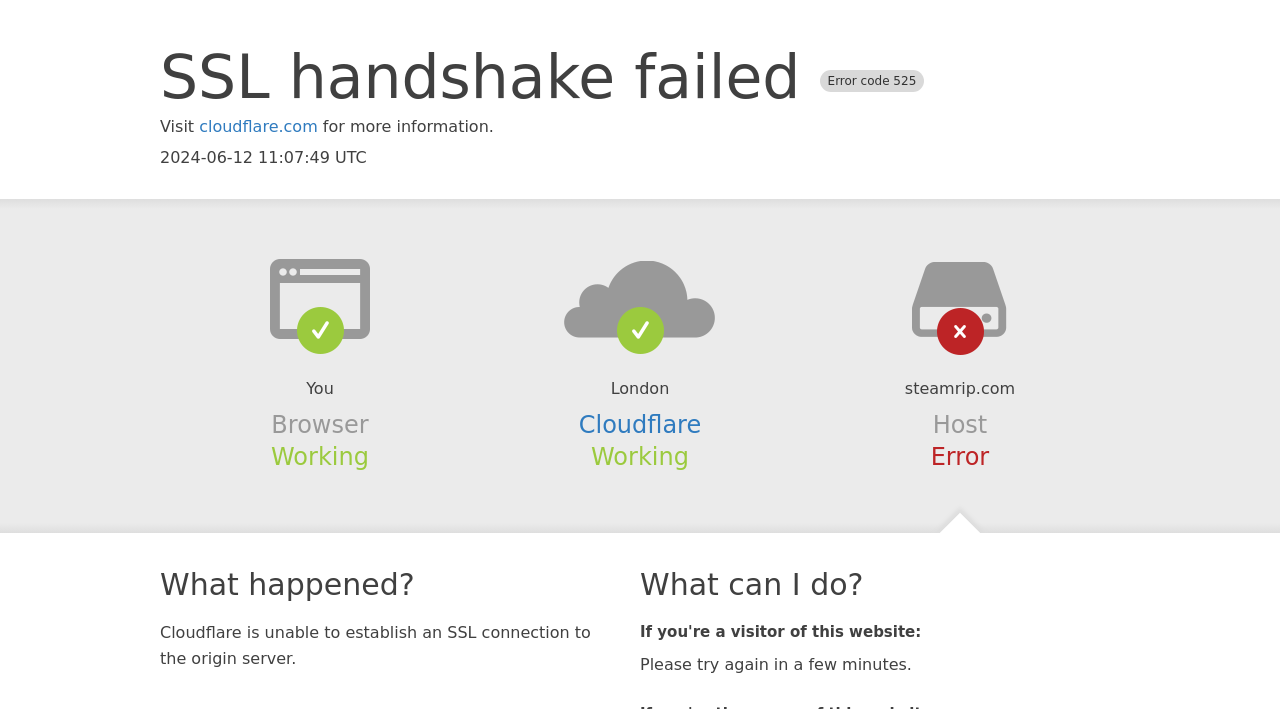What is the error code?
We need a detailed and meticulous answer to the question.

The error code is mentioned in the heading 'SSL handshake failed Error code 525' at the top of the webpage.